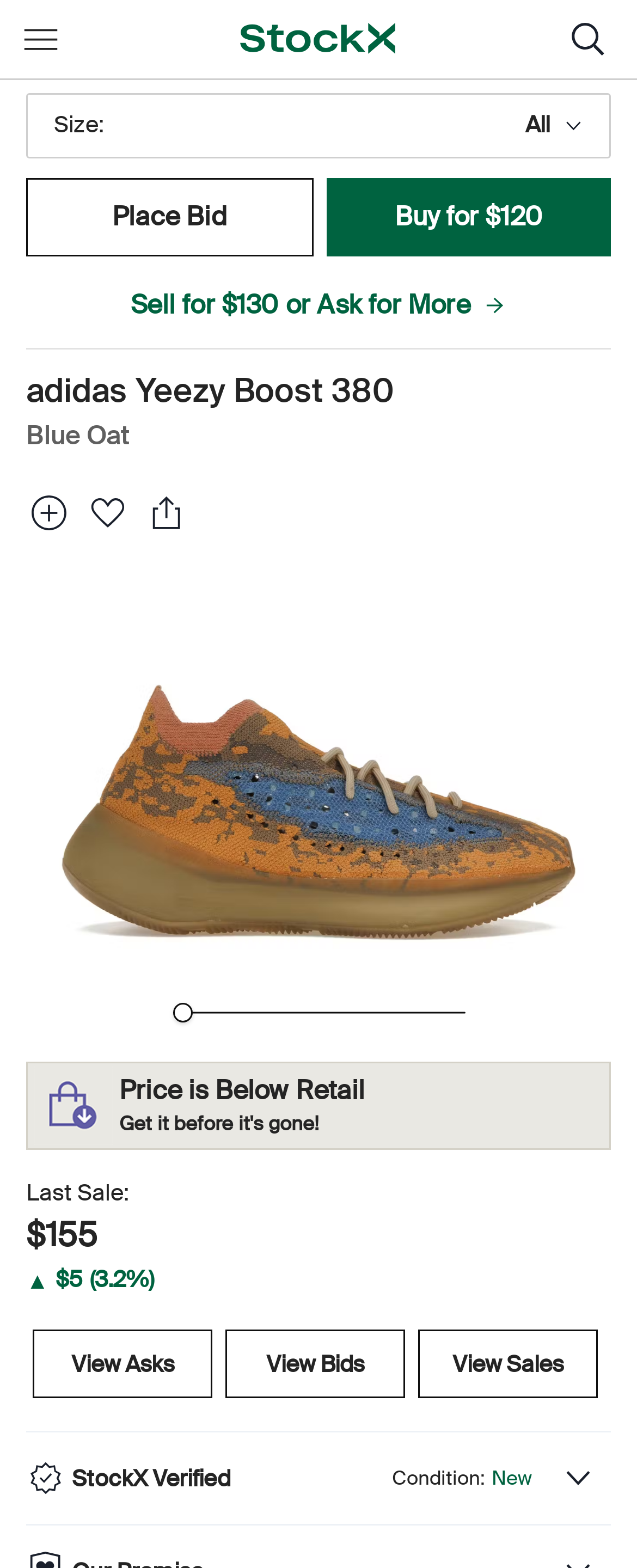Please identify the bounding box coordinates of the element's region that needs to be clicked to fulfill the following instruction: "View asks". The bounding box coordinates should consist of four float numbers between 0 and 1, i.e., [left, top, right, bottom].

[0.051, 0.848, 0.333, 0.892]